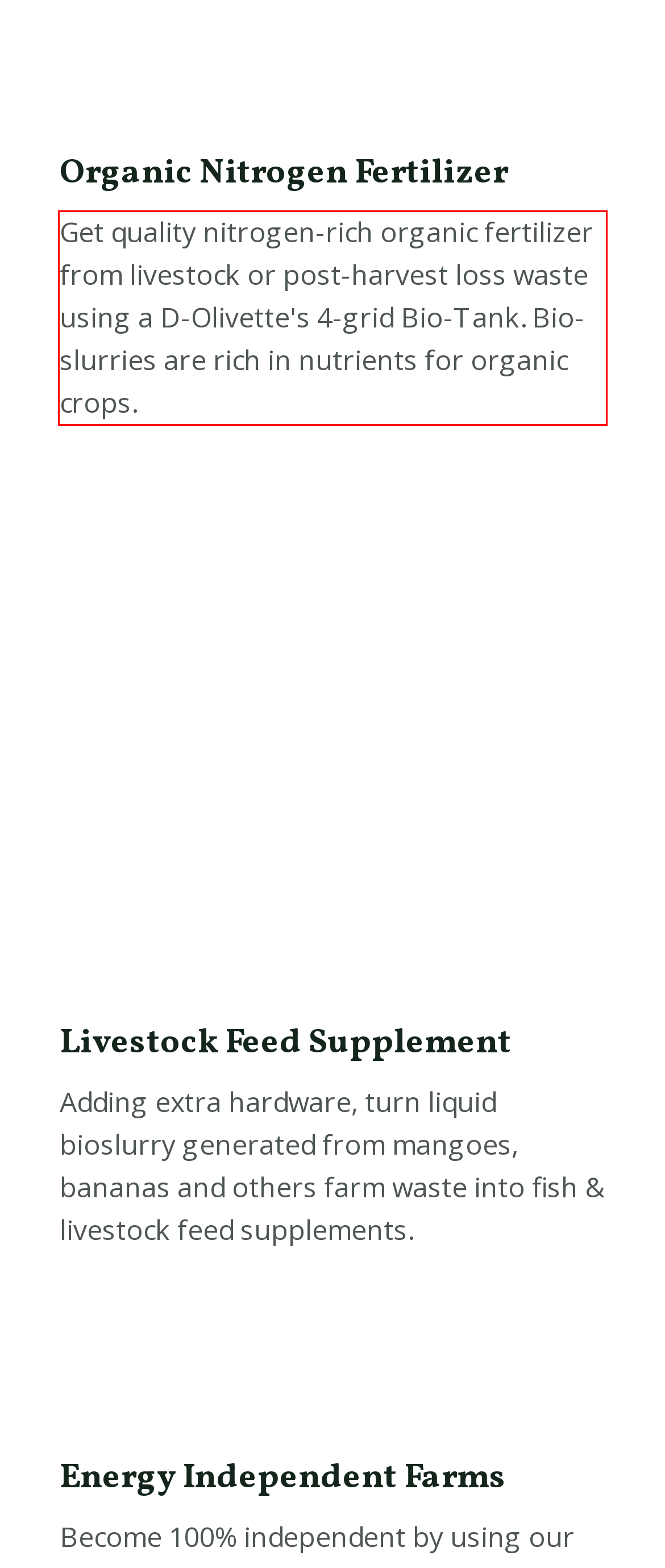Observe the screenshot of the webpage, locate the red bounding box, and extract the text content within it.

Get quality nitrogen-rich organic fertilizer from livestock or post-harvest loss waste using a D-Olivette's 4-grid Bio-Tank. Bio-slurries are rich in nutrients for organic crops.